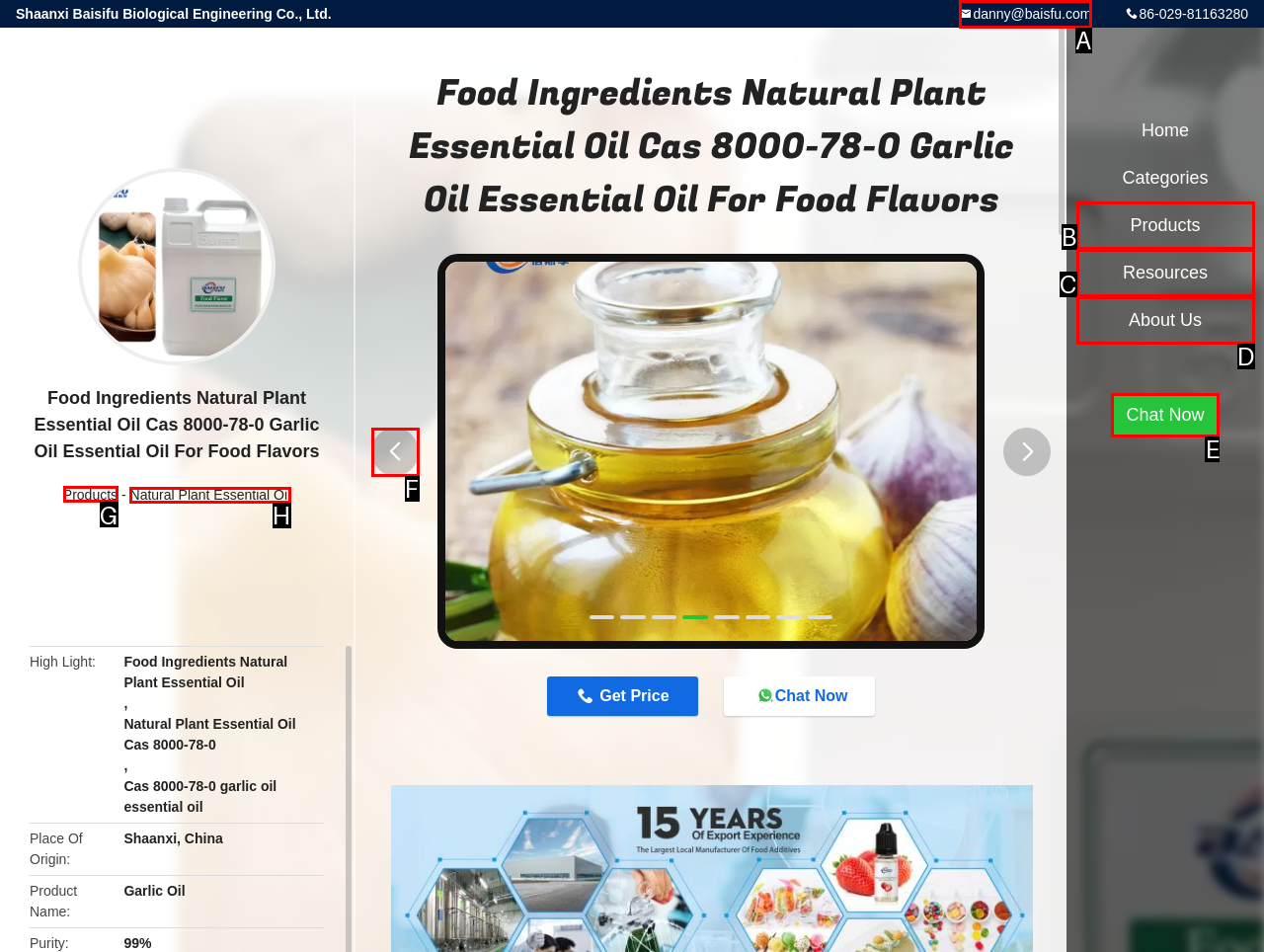Indicate the UI element to click to perform the task: View product details. Reply with the letter corresponding to the chosen element.

G